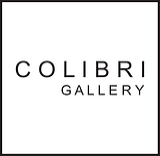Reply to the question below using a single word or brief phrase:
What is the name of the current event at the gallery?

Passages